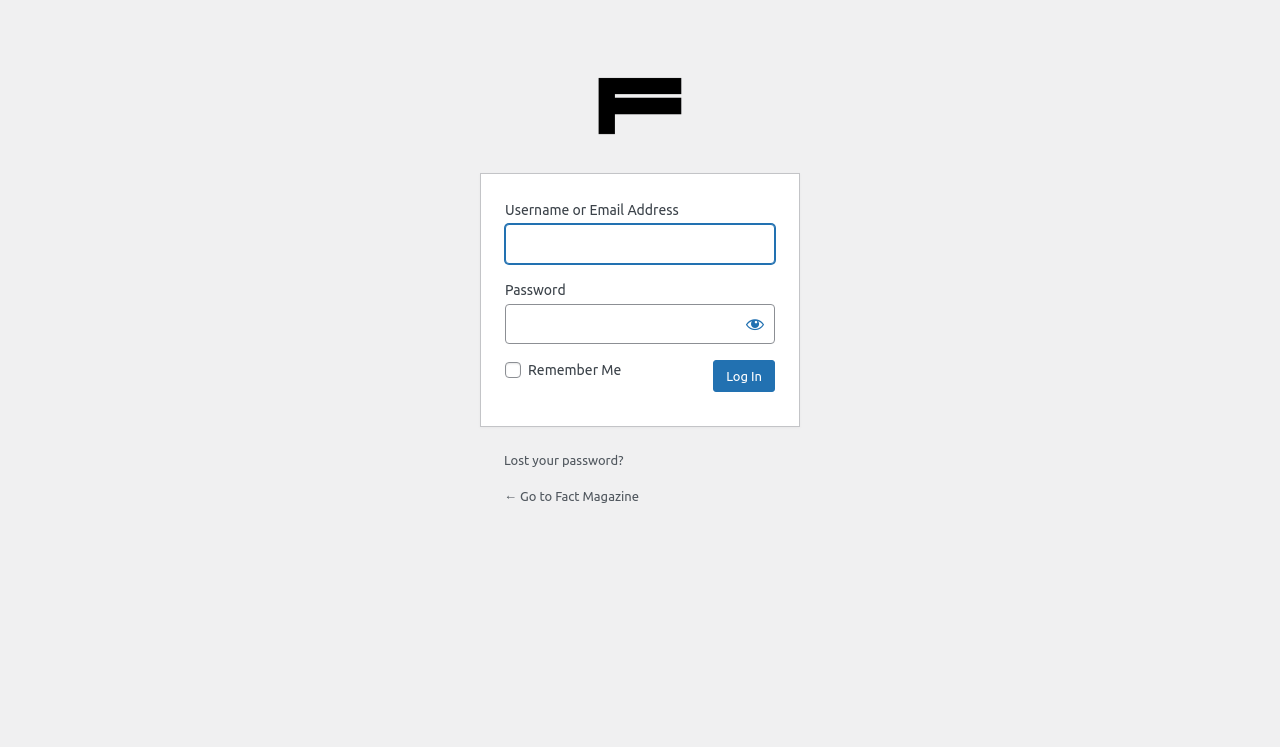Describe all the key features and sections of the webpage thoroughly.

The webpage is a login page for Fact Magazine, a WordPress website. At the top, there is a heading that reads "Fact Magazine" with a link to the magazine's homepage. Below the heading, there is a form with two text boxes, one for entering a username or email address and another for entering a password. The username or email address text box is currently focused. 

To the right of the password text box, there is a "Show password" button. Below the password text box, there is a checkbox labeled "Remember Me" that is currently unchecked. 

Next to the checkbox, there is a "Log In" button. At the bottom of the form, there are two links: "Lost your password?" and "← Go to Fact Magazine", which are positioned side by side.